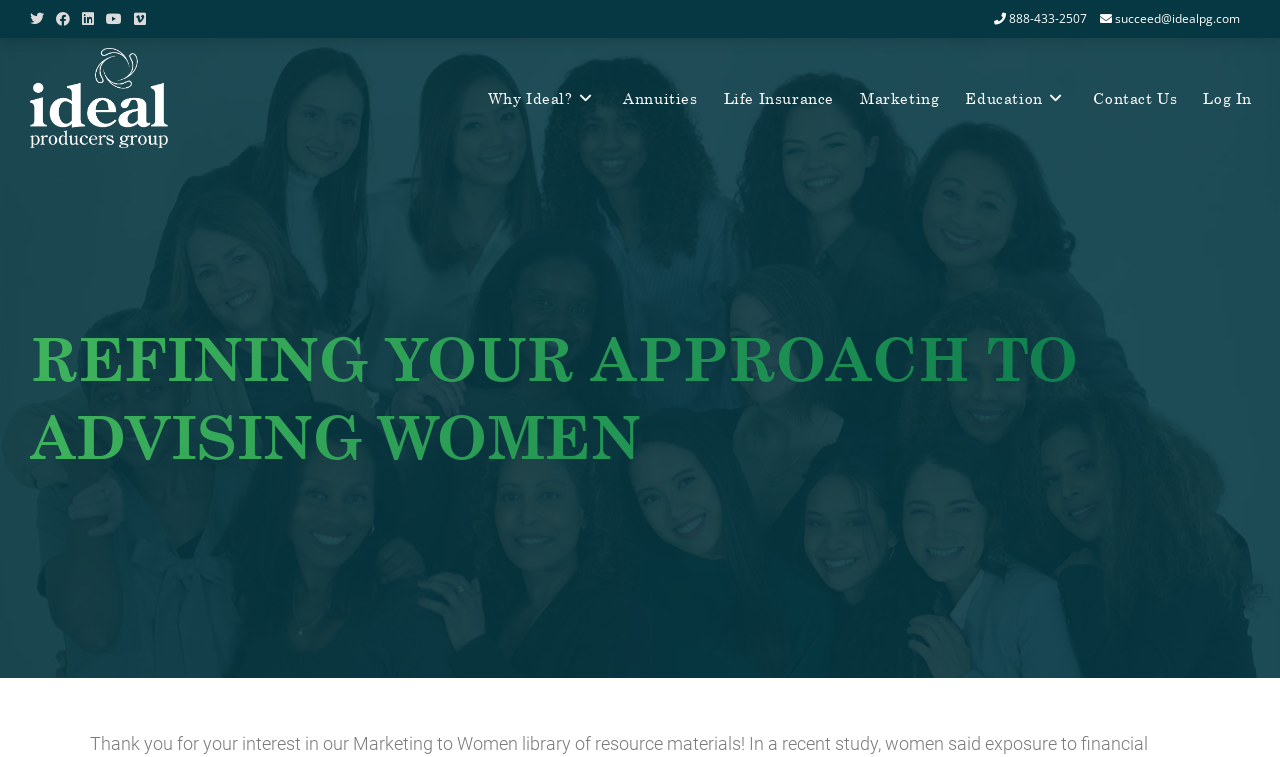Please specify the bounding box coordinates of the area that should be clicked to accomplish the following instruction: "Call the phone number". The coordinates should consist of four float numbers between 0 and 1, i.e., [left, top, right, bottom].

[0.777, 0.013, 0.857, 0.036]